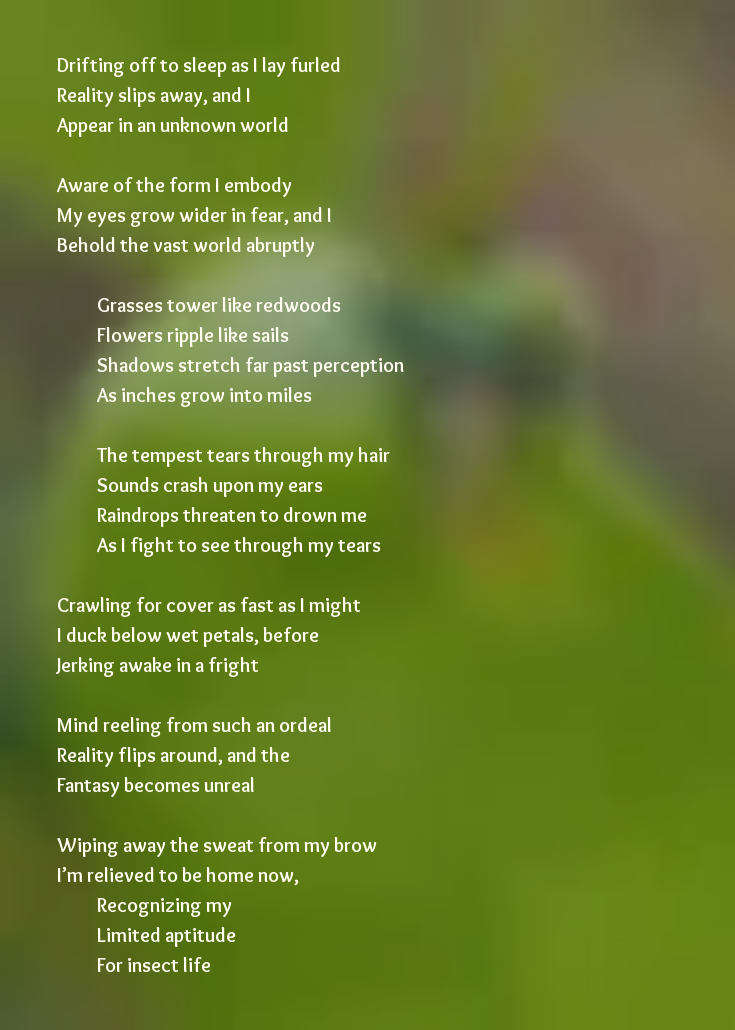Give a one-word or one-phrase response to the question:
What is the environment depicted in the image?

Lush environment